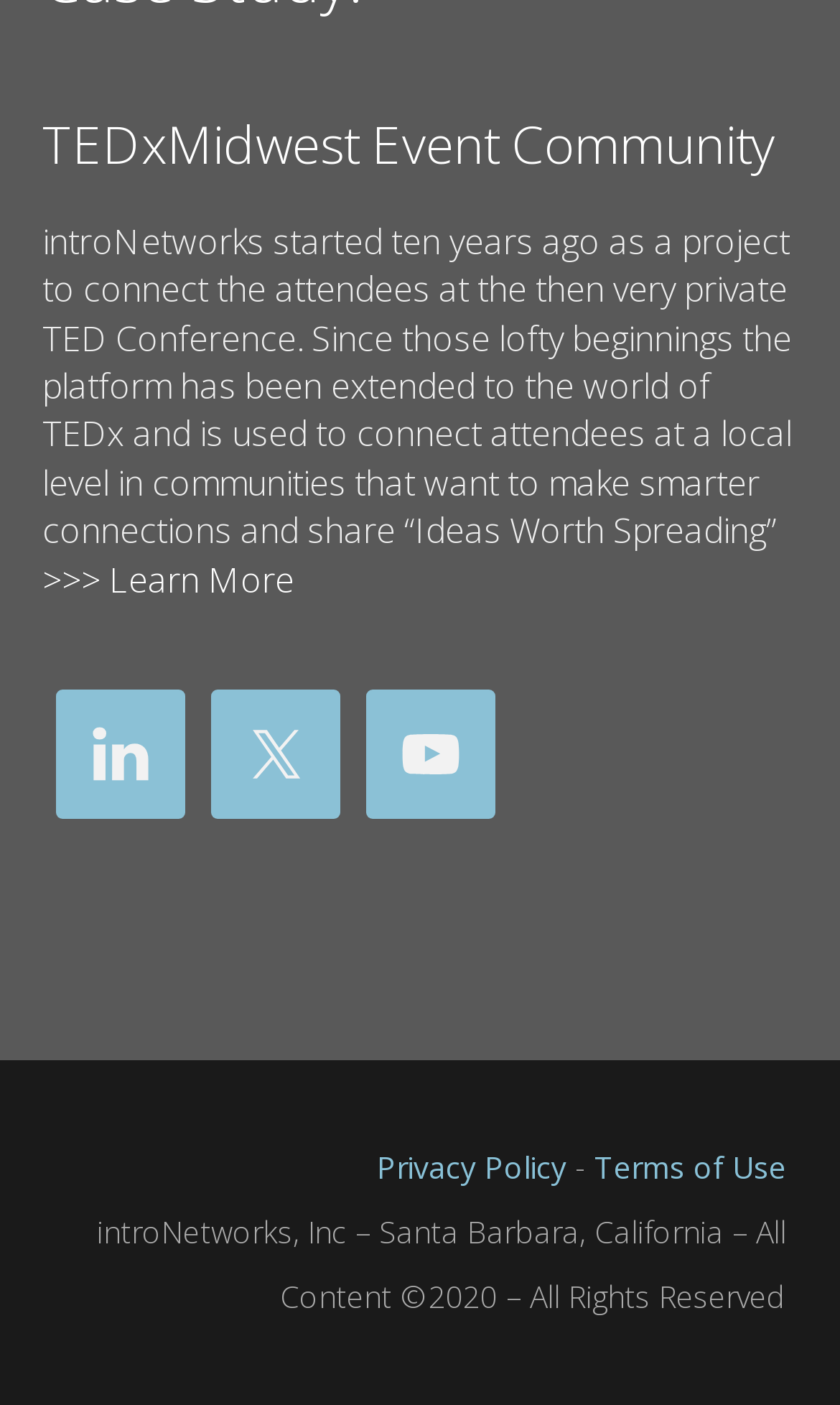Predict the bounding box of the UI element based on the description: "Sharpen Your Skills". The coordinates should be four float numbers between 0 and 1, formatted as [left, top, right, bottom].

None